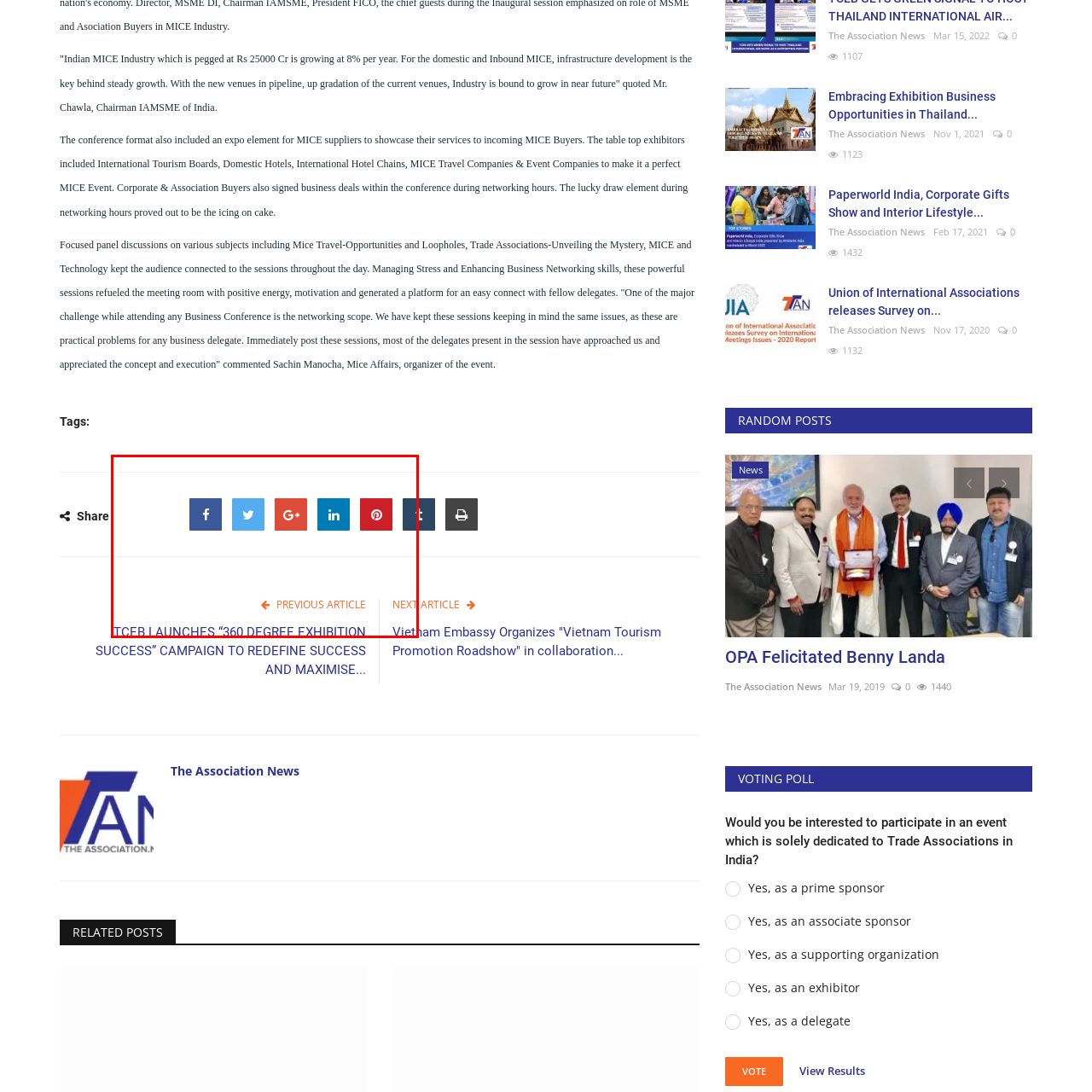Please look at the image highlighted by the red bounding box and provide a single word or phrase as an answer to this question:
How many social media platforms are represented by the icons?

At least 6